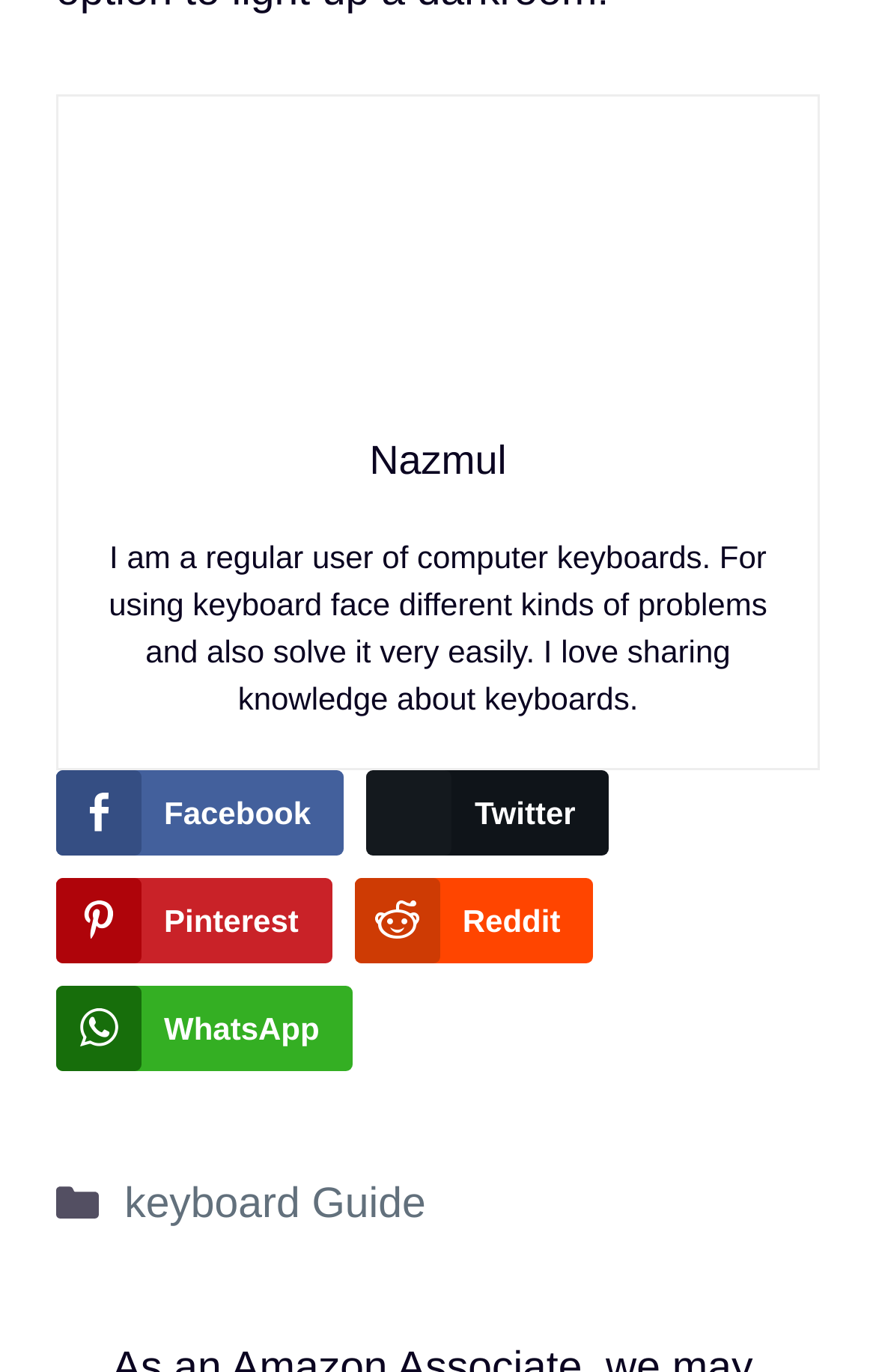Answer in one word or a short phrase: 
What is the purpose of the buttons at the bottom of the webpage?

To share the content